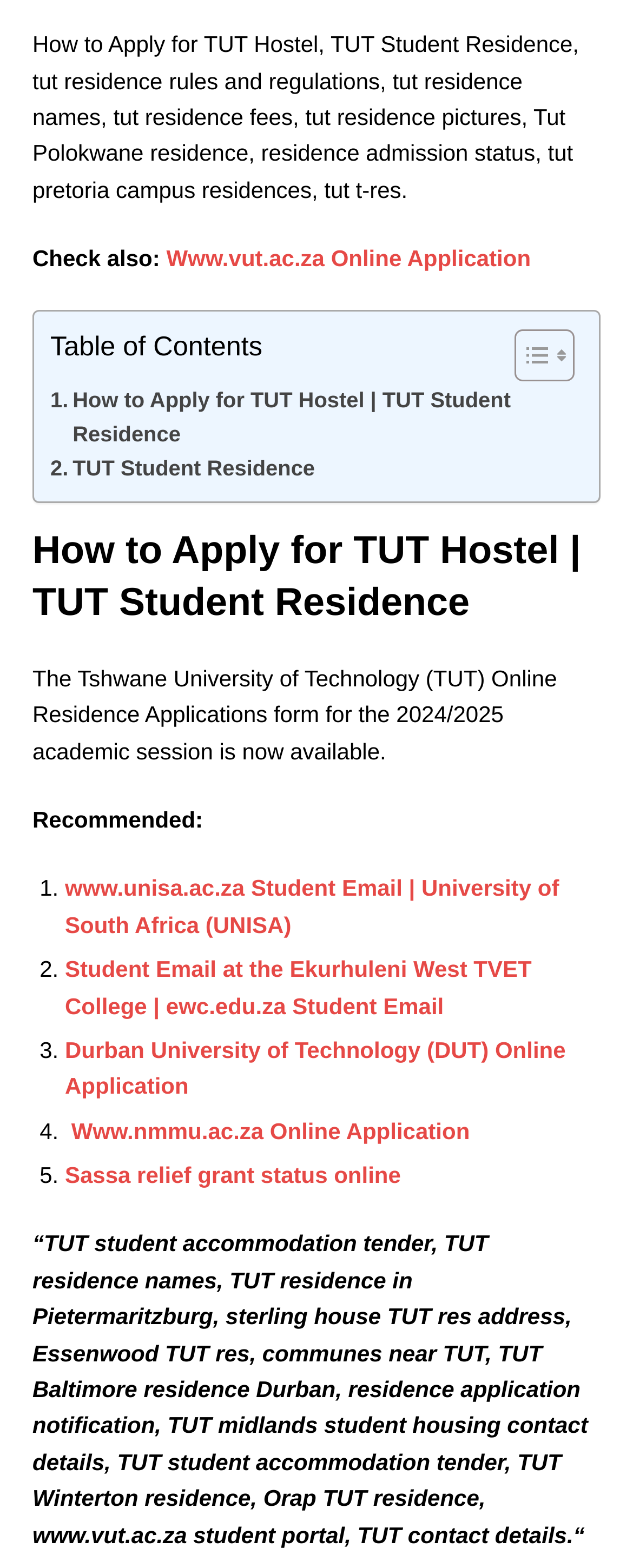Analyze the image and deliver a detailed answer to the question: What is the relationship between the links provided at the bottom of the webpage?

The links provided at the bottom of the webpage, such as www.unisa.ac.za, www.ewc.edu.za, and www.dut.ac.za, are all related to universities, which suggests that they are recommended universities or institutions that may be of interest to students applying for TUT residence.